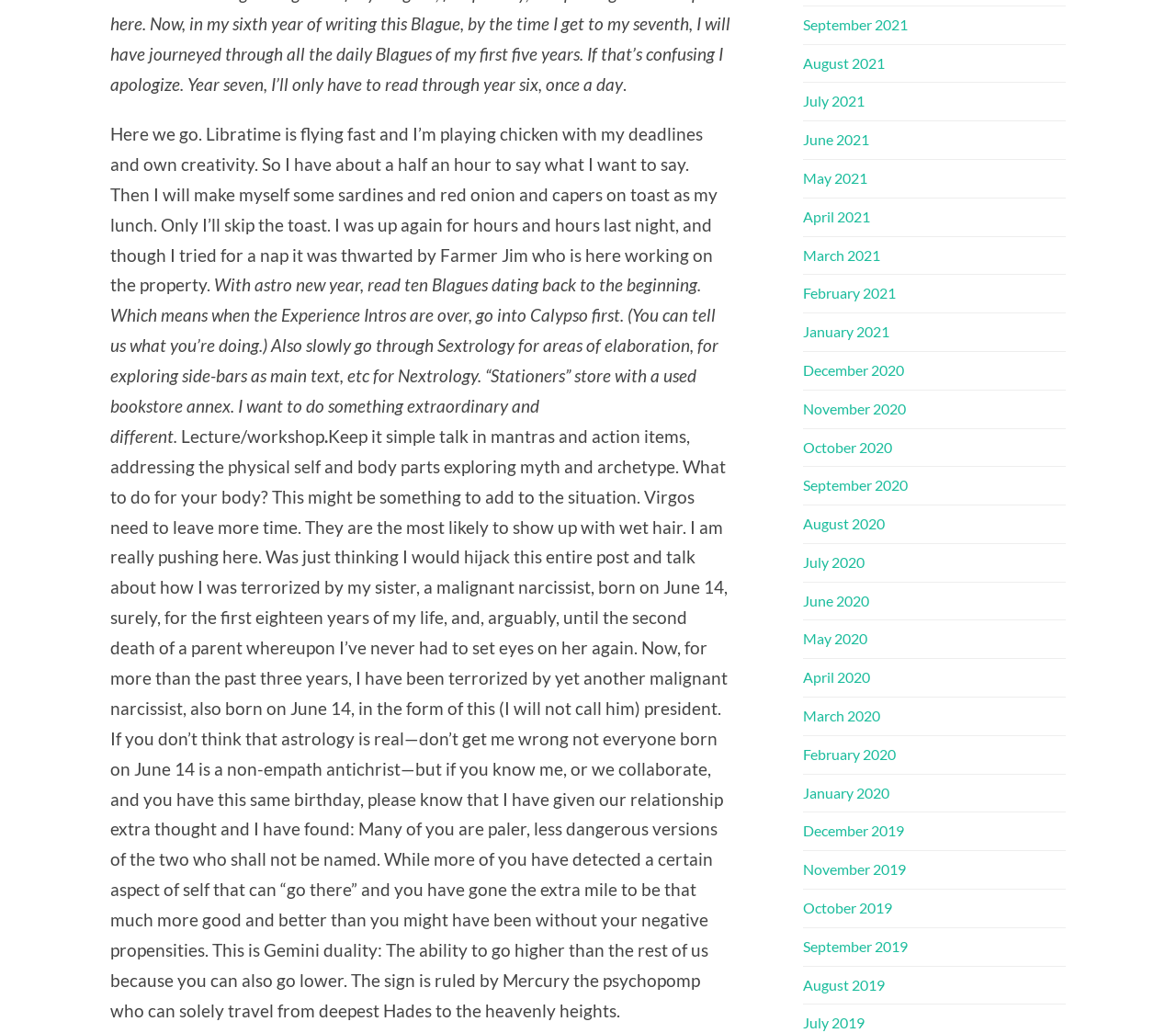Look at the image and write a detailed answer to the question: 
What is the author's current activity?

The author is writing a post, as indicated by the text 'Here we go. Libratime is flying fast and I’m playing chicken with my deadlines and own creativity.' which suggests that the author is in a hurry to write something.